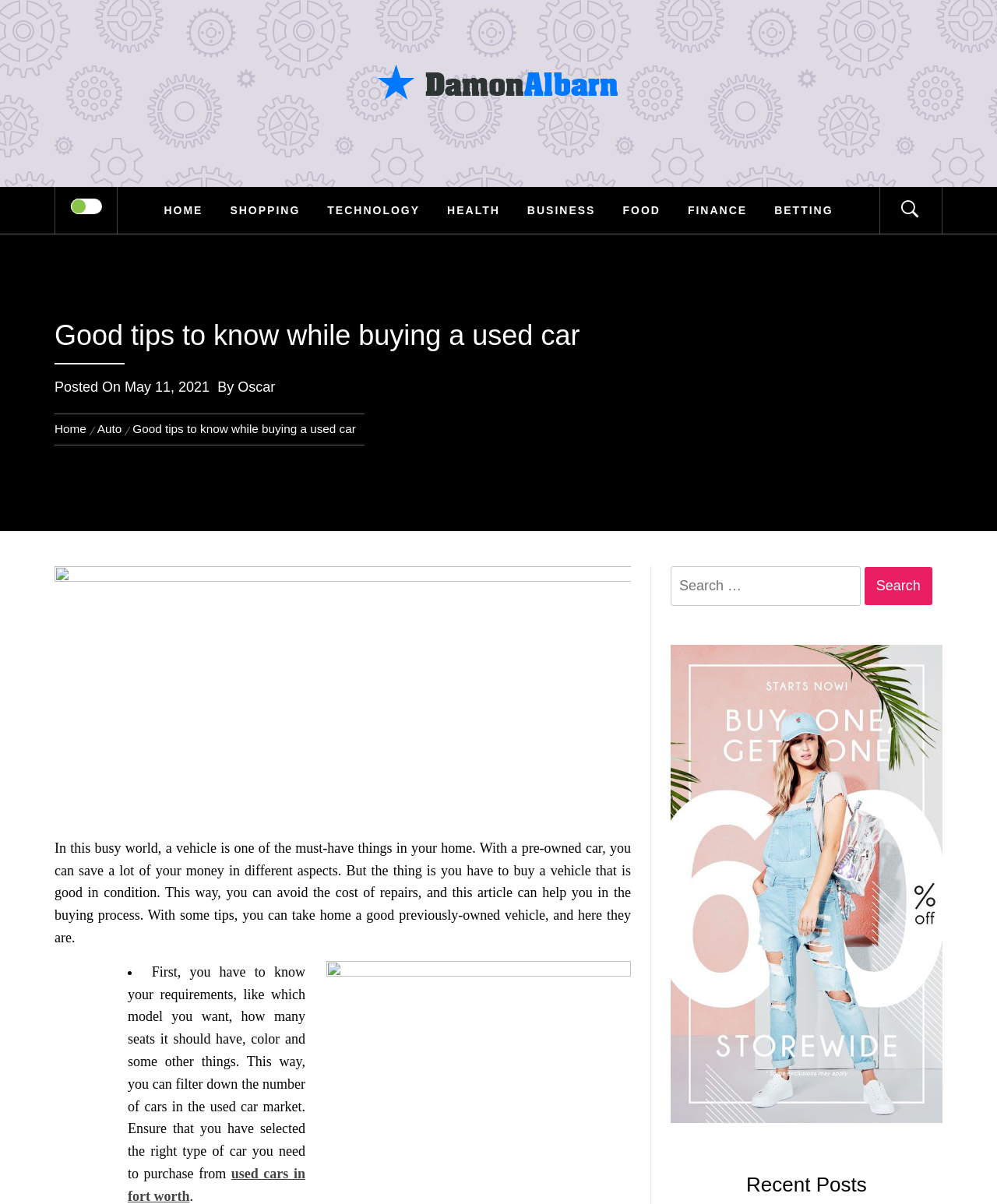What is the first tip for buying a used car?
Provide a detailed and extensive answer to the question.

I read the article content, which is located below the breadcrumbs navigation section. The article provides several tips for buying a used car, and the first tip is to know your requirements, such as the model, number of seats, color, and other features.